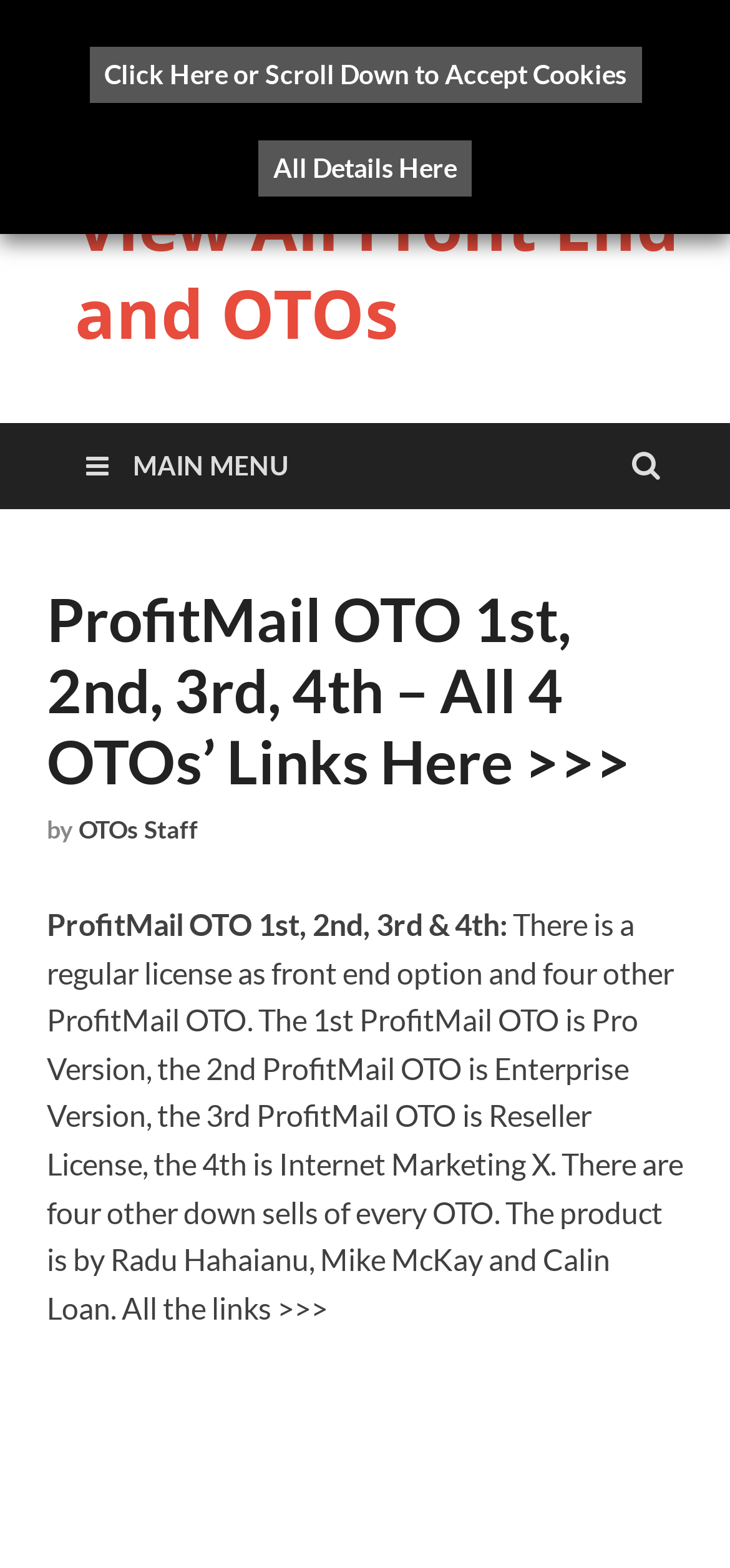Identify the bounding box of the UI component described as: "All Details Here".

[0.354, 0.09, 0.646, 0.125]